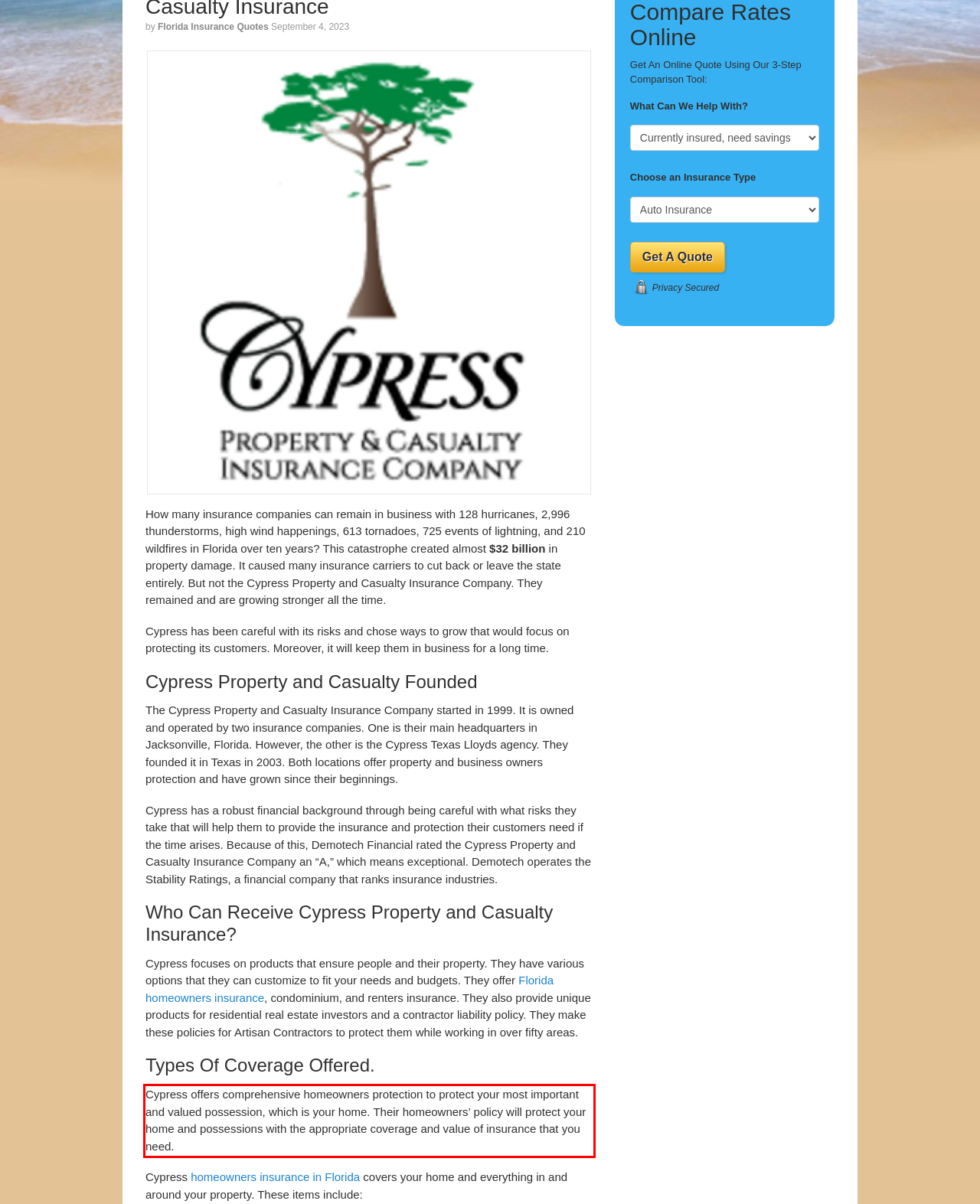In the given screenshot, locate the red bounding box and extract the text content from within it.

Cypress offers comprehensive homeowners protection to protect your most important and valued possession, which is your home. Their homeowners’ policy will protect your home and possessions with the appropriate coverage and value of insurance that you need.